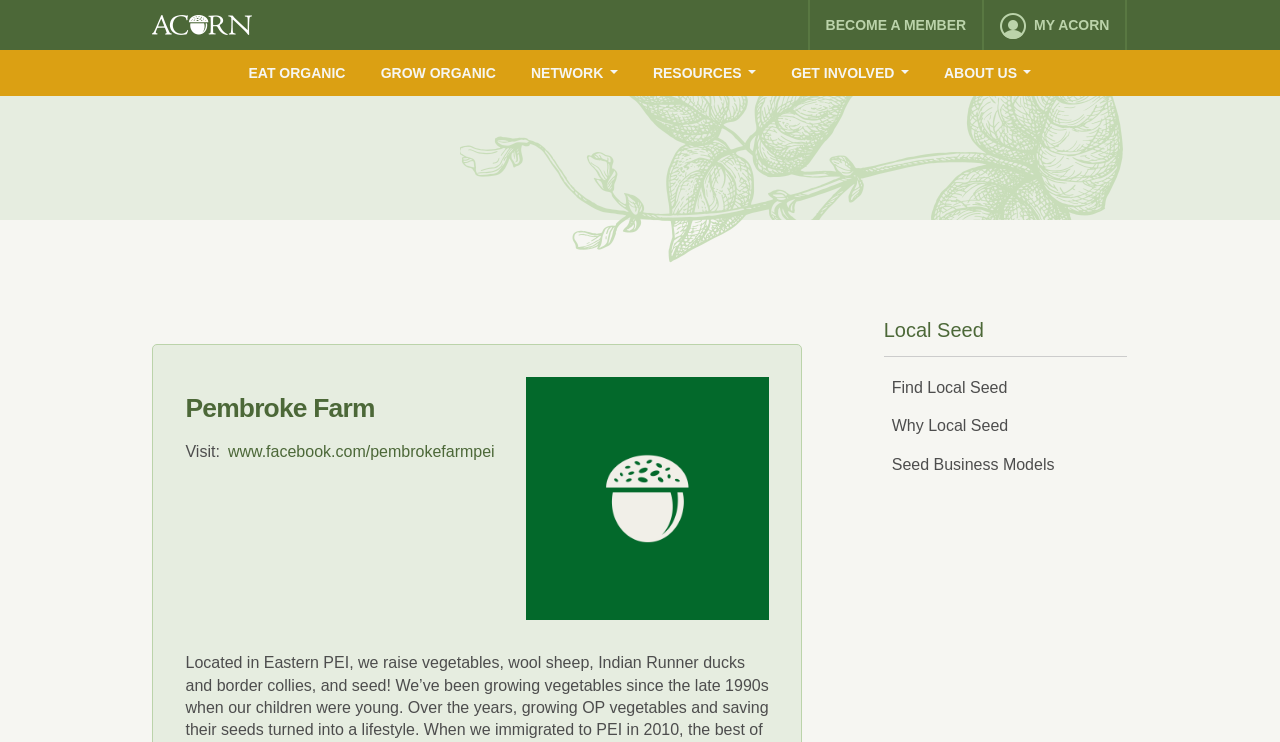Identify and provide the bounding box coordinates of the UI element described: "Get Involved". The coordinates should be formatted as [left, top, right, bottom], with each number being a float between 0 and 1.

[0.612, 0.078, 0.716, 0.114]